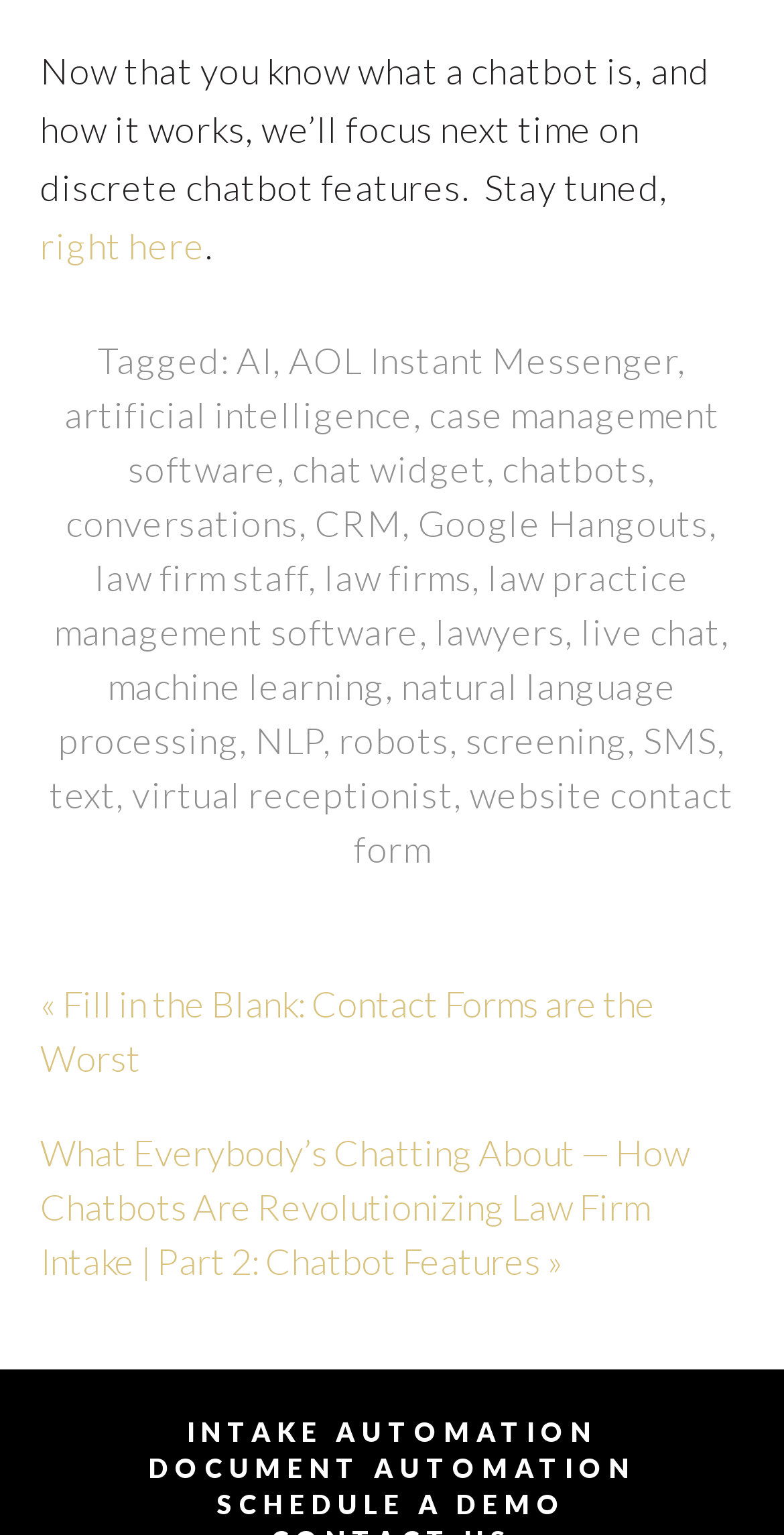Locate the bounding box coordinates of the area to click to fulfill this instruction: "Learn about document automation". The bounding box should be presented as four float numbers between 0 and 1, in the order [left, top, right, bottom].

[0.19, 0.949, 0.81, 0.966]